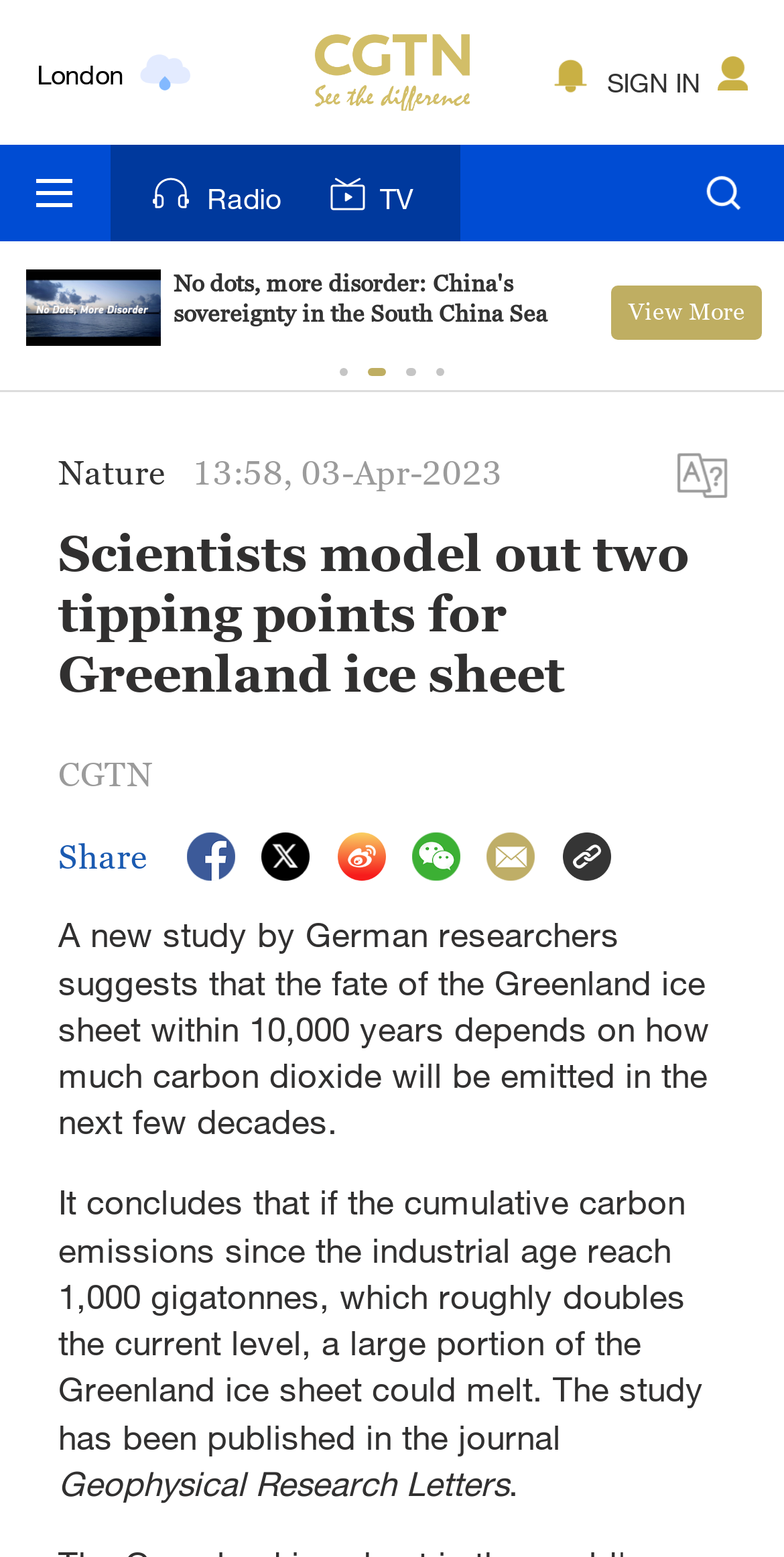Based on the image, please respond to the question with as much detail as possible:
What is the time when the article was published?

I found the answer by reading the StaticText element that displays the time and date of publication, which is located near the top of the webpage.